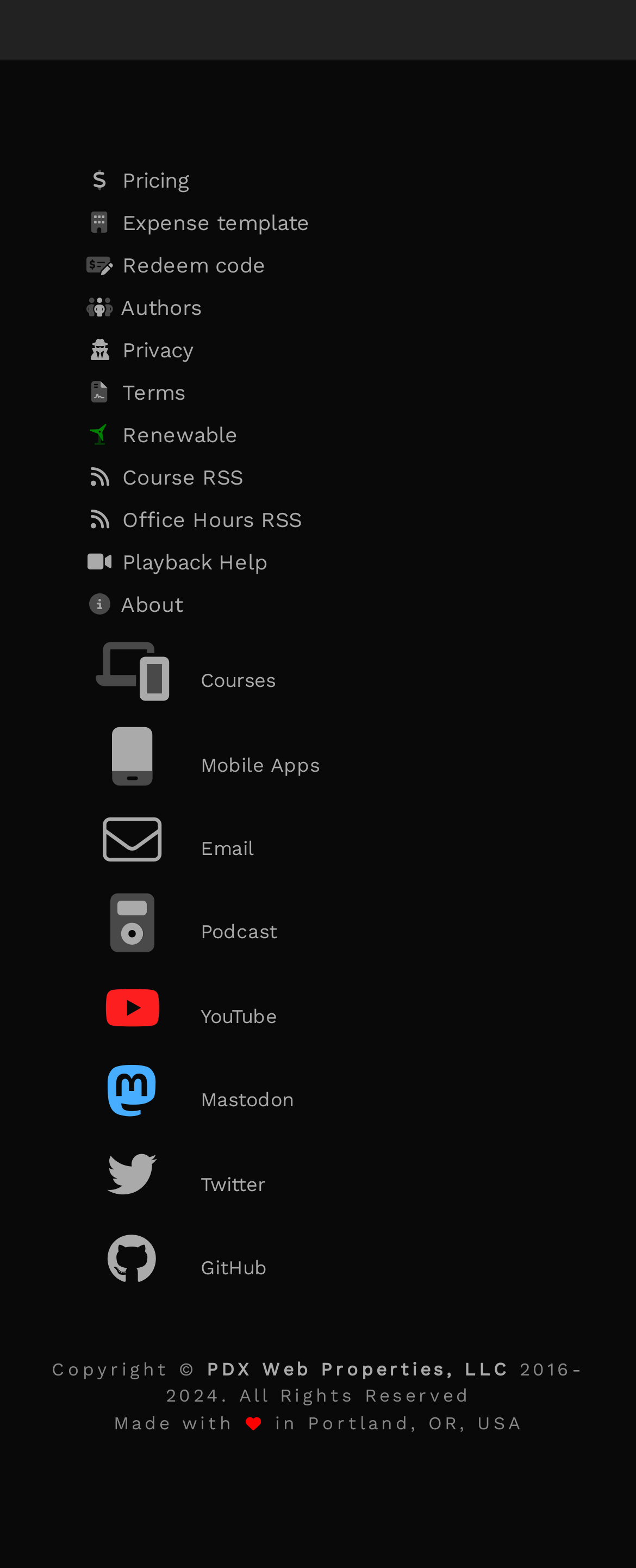Using the description "Office Hours RSS", locate and provide the bounding box of the UI element.

[0.131, 0.319, 0.869, 0.346]